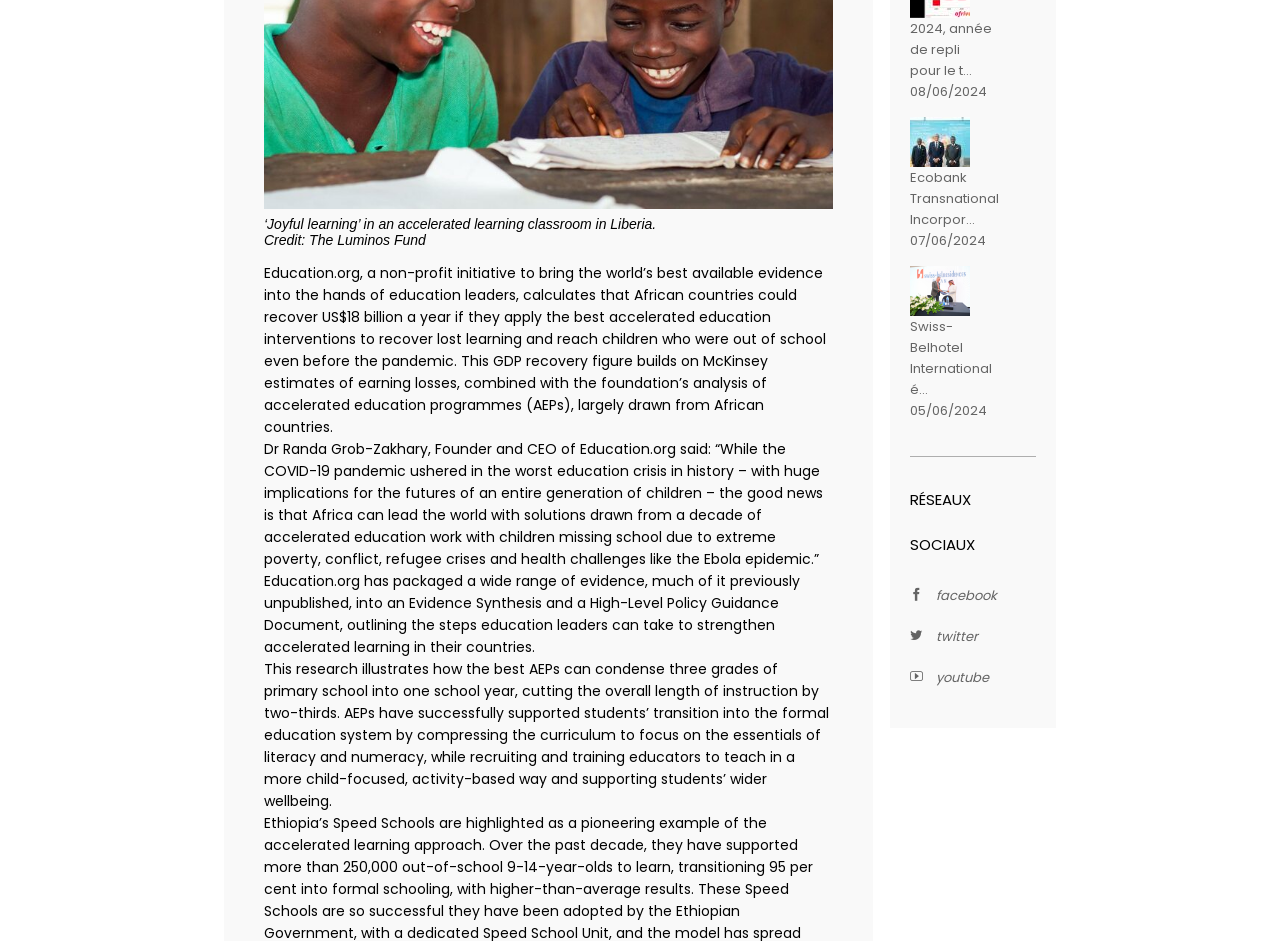Locate the bounding box coordinates of the item that should be clicked to fulfill the instruction: "Visit the 'McKinsey estimates' page".

[0.206, 0.373, 0.6, 0.418]